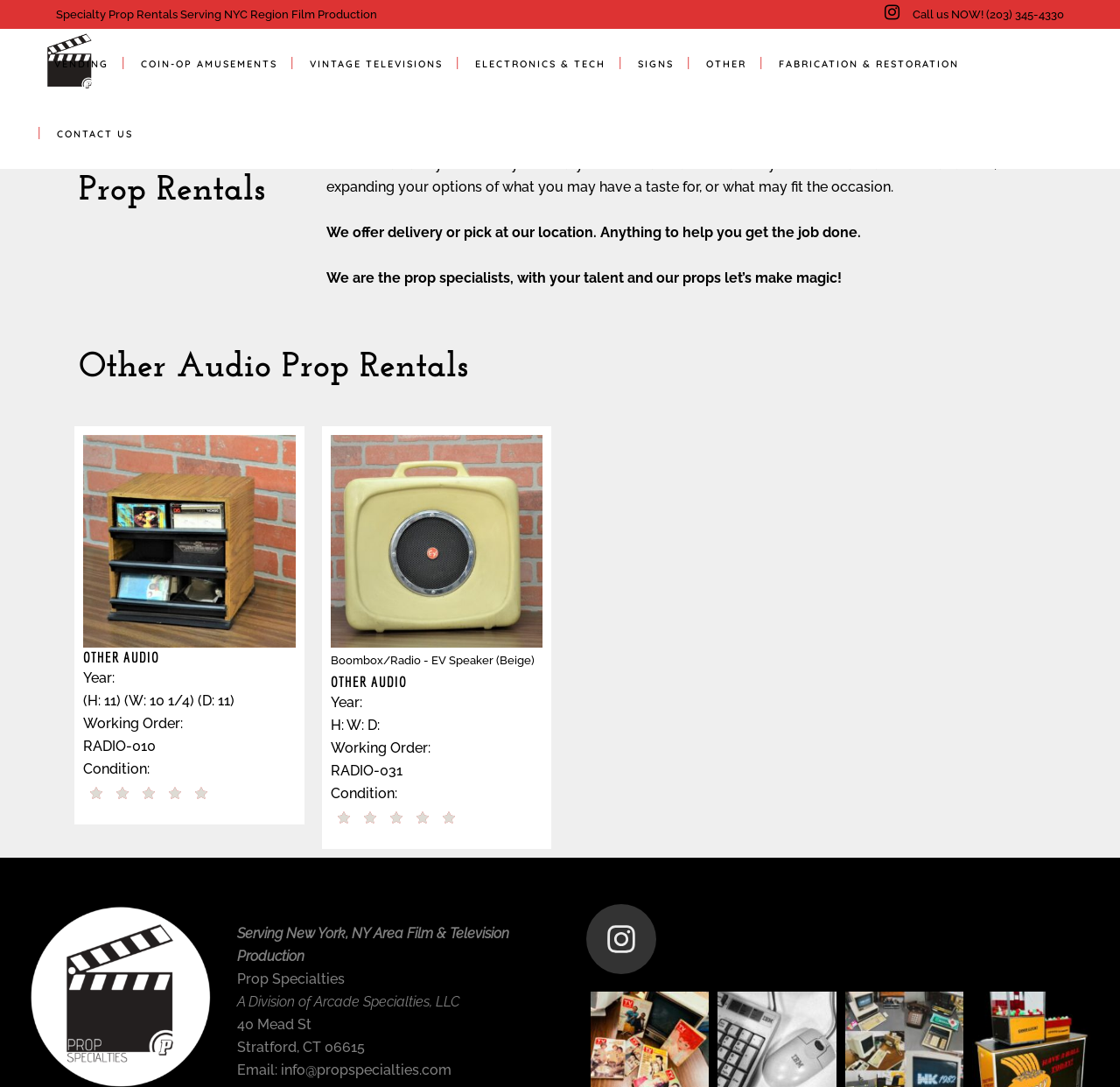Please provide the bounding box coordinates for the element that needs to be clicked to perform the following instruction: "View the 'old Cassette Holder prop rental for NYC brooklyn area' image". The coordinates should be given as four float numbers between 0 and 1, i.e., [left, top, right, bottom].

[0.074, 0.4, 0.264, 0.595]